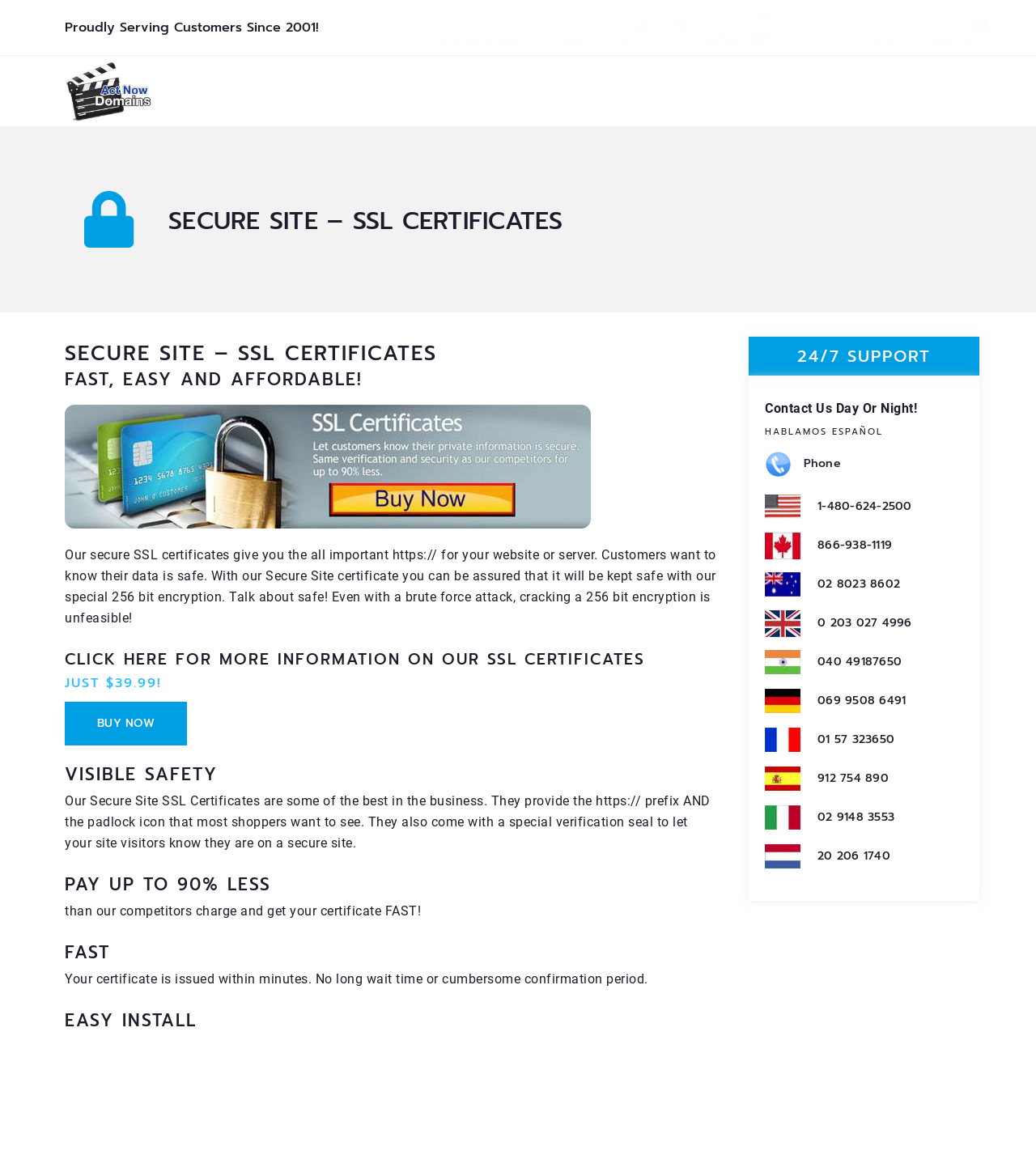Identify the bounding box coordinates necessary to click and complete the given instruction: "Learn more about SSL CERTIFICATES".

[0.627, 0.06, 0.755, 0.102]